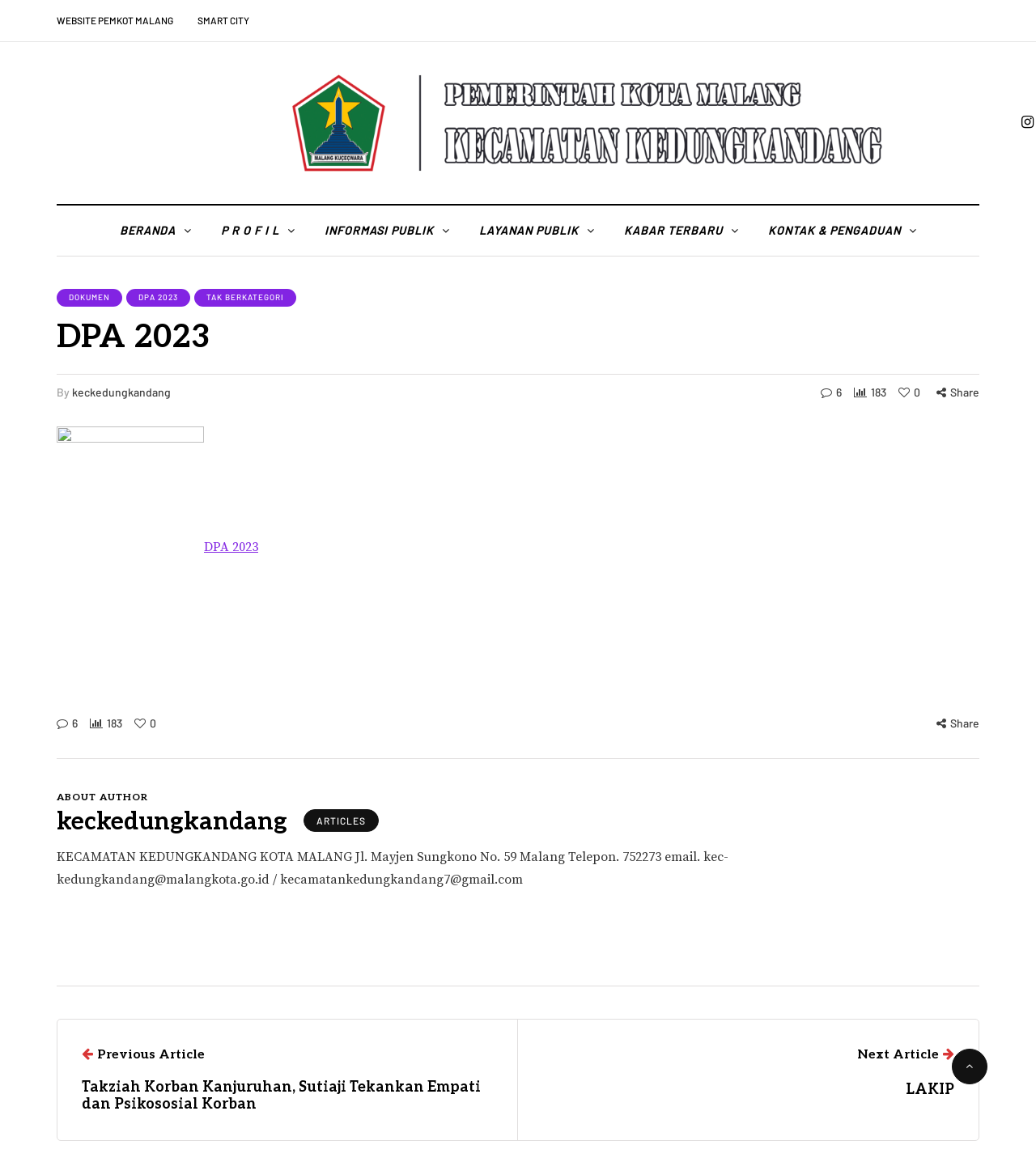Please determine the bounding box coordinates for the element that should be clicked to follow these instructions: "View DPA 2023 document".

[0.122, 0.249, 0.184, 0.264]